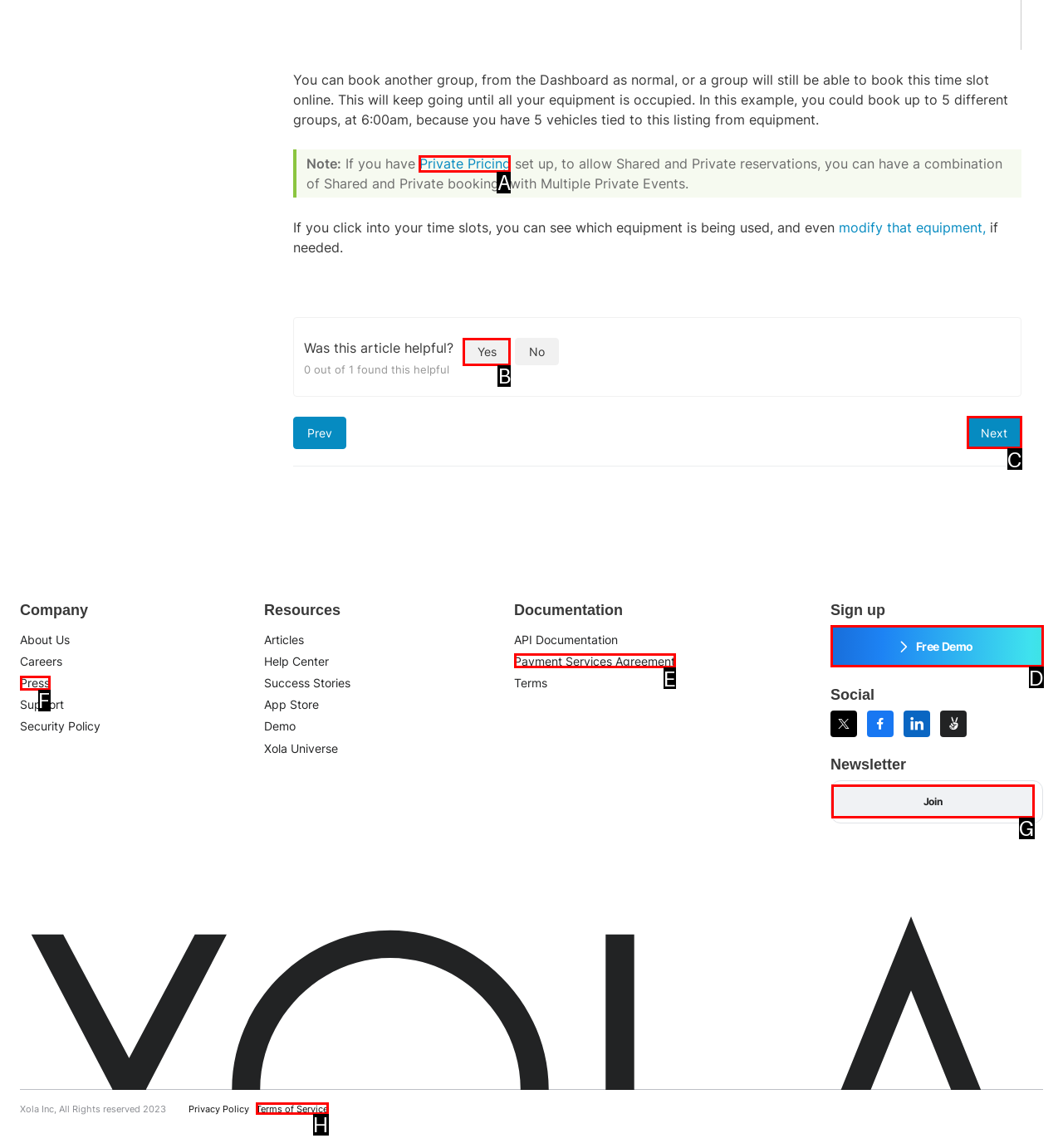Based on the given description: value="Join", determine which HTML element is the best match. Respond with the letter of the chosen option.

G